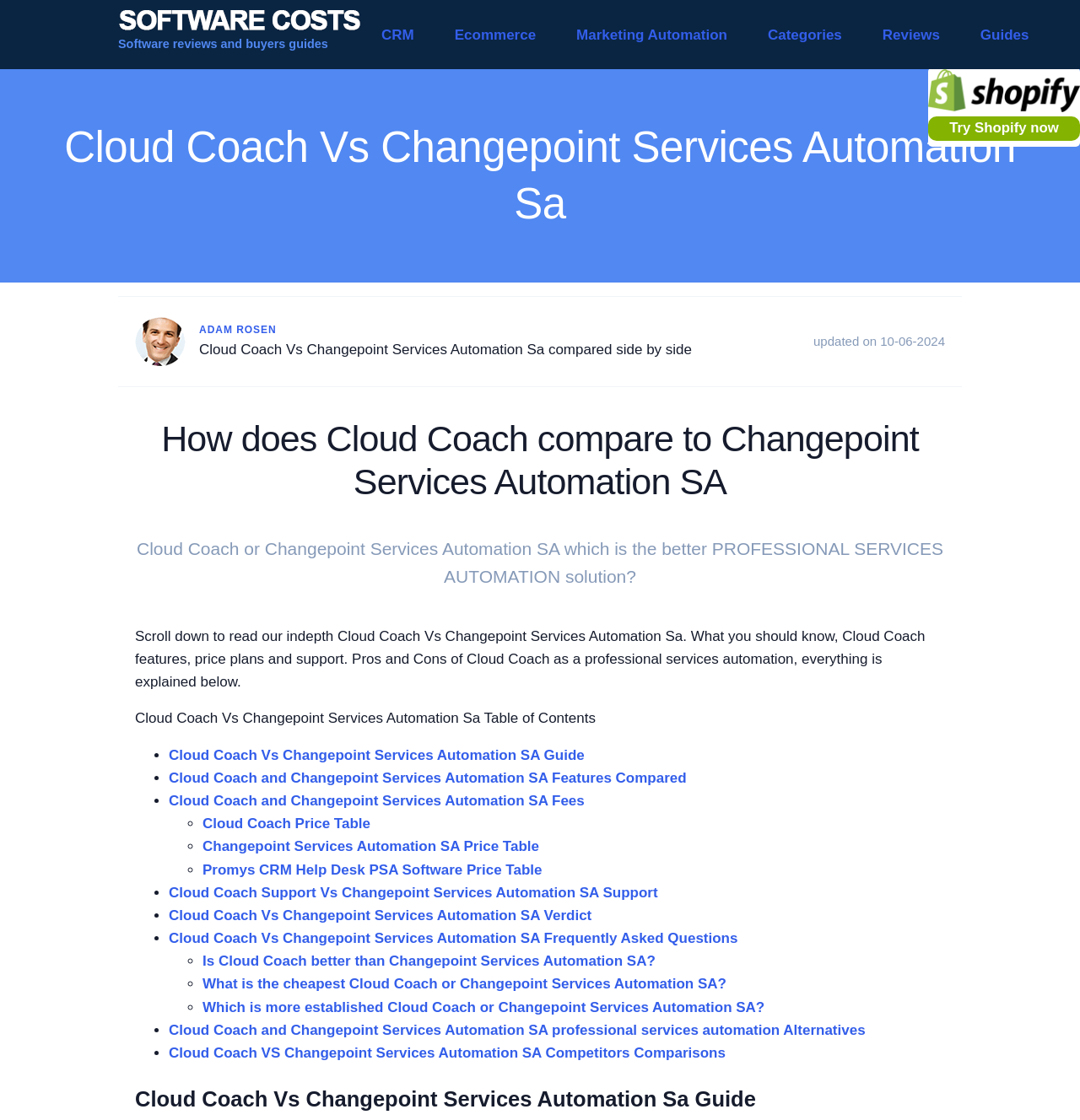Specify the bounding box coordinates of the element's area that should be clicked to execute the given instruction: "Click on the 'Cloud Coach Vs Changepoint Services Automation SA Guide' link". The coordinates should be four float numbers between 0 and 1, i.e., [left, top, right, bottom].

[0.156, 0.667, 0.541, 0.681]